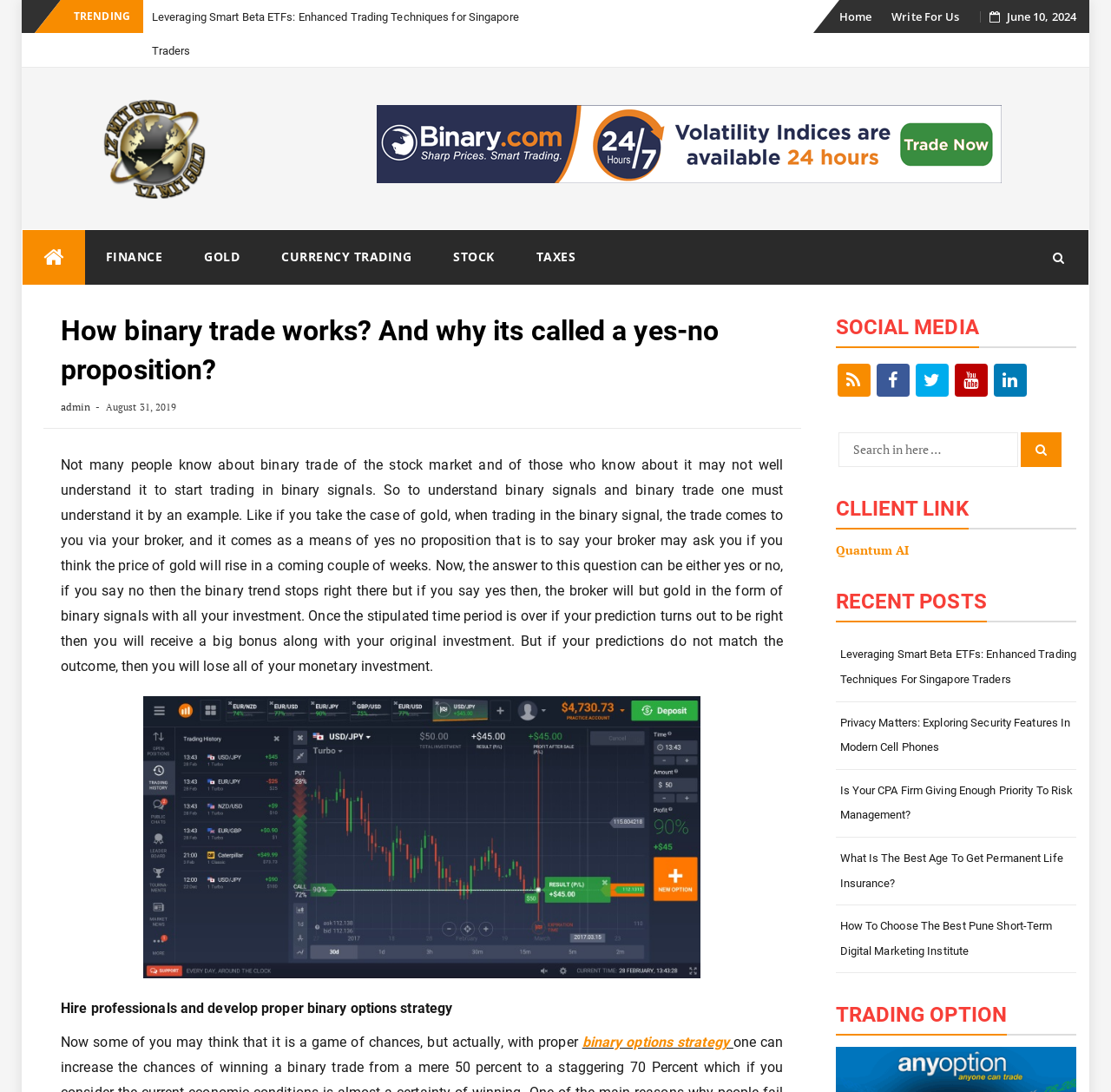Describe all the key features and sections of the webpage thoroughly.

This webpage appears to be a blog or article page focused on finance and trading, specifically binary trade. The title of the page is "How binary trade works? And why its called a yes-no proposition?" and is displayed prominently at the top of the page.

At the top left of the page, there is a navigation menu with links to "Home", "Write For Us", and a date "June 10, 2024". Below this, there is a table with several links to different categories, including "FINANCE", "GOLD", "CURRENCY TRADING", "STOCK", and "TAXES".

The main content of the page is a lengthy article that explains how binary trade works, using the example of gold trading. The article is divided into several paragraphs and includes a few headings, such as "Hire professionals and develop proper binary options strategy".

To the right of the main content, there are several sections, including "SOCIAL MEDIA" with links to various social media platforms, a "Search" function, "CLIENT LINK" with a link to "Quantum AI", "RECENT POSTS" with links to several other articles, and "TRADING OPTION" with no links.

There are also several images on the page, including a logo for "IZ MIT Gold" and several icons for social media platforms. Overall, the page appears to be well-organized and easy to navigate, with a clear focus on providing information about binary trade and related topics.